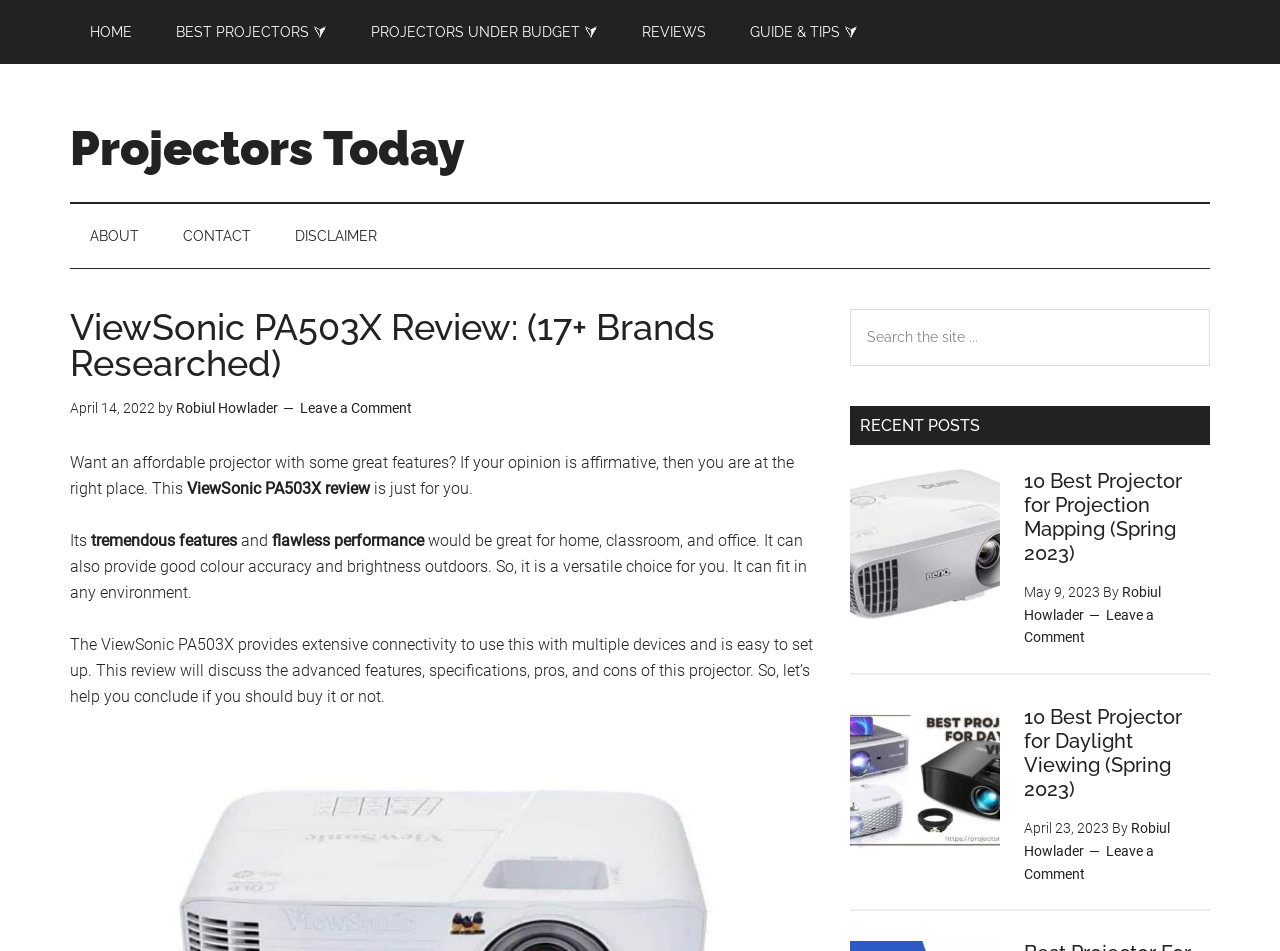Identify the bounding box coordinates of the specific part of the webpage to click to complete this instruction: "Read the 'ViewSonic PA503X Review'".

[0.055, 0.325, 0.641, 0.401]